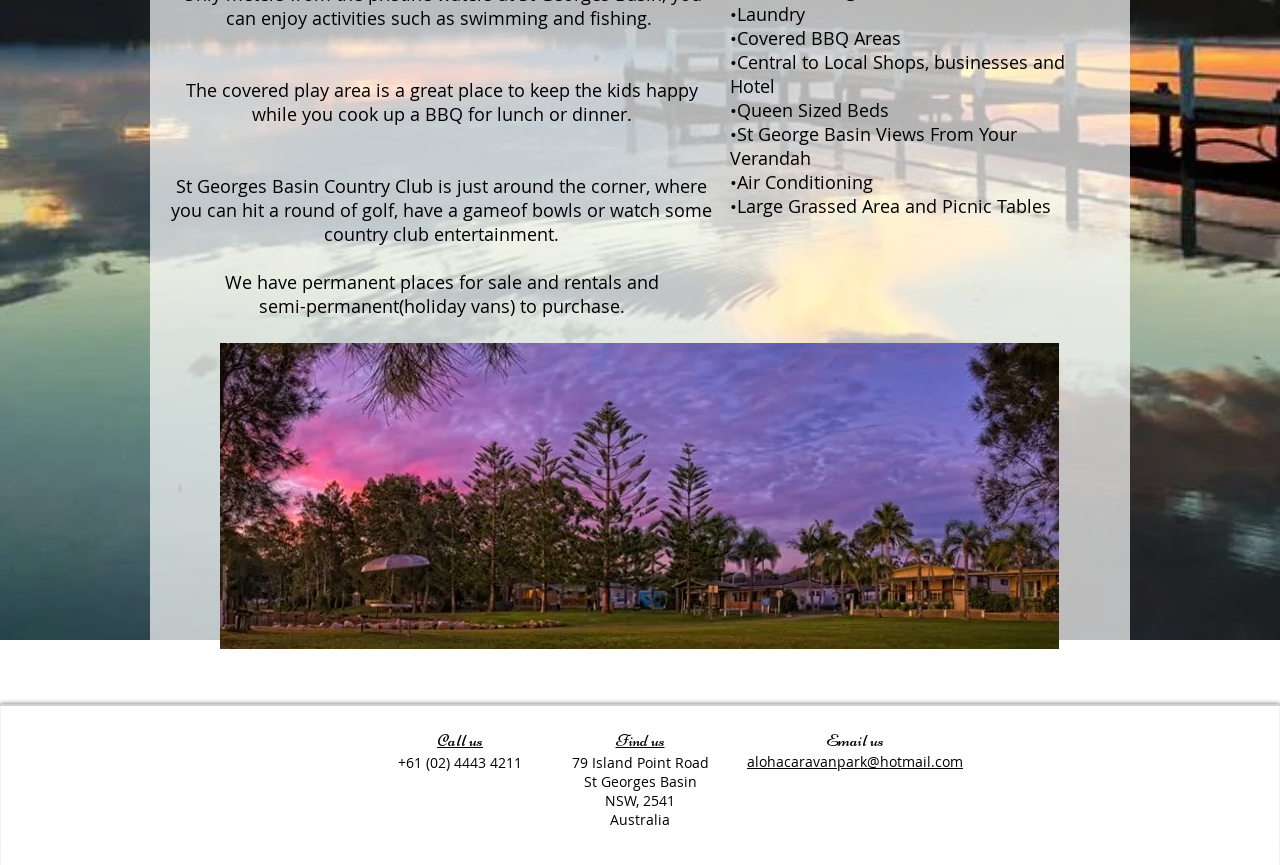Using floating point numbers between 0 and 1, provide the bounding box coordinates in the format (top-left x, top-left y, bottom-right x, bottom-right y). Locate the UI element described here: alohacaravanpark@hotmail.com

[0.584, 0.869, 0.752, 0.891]